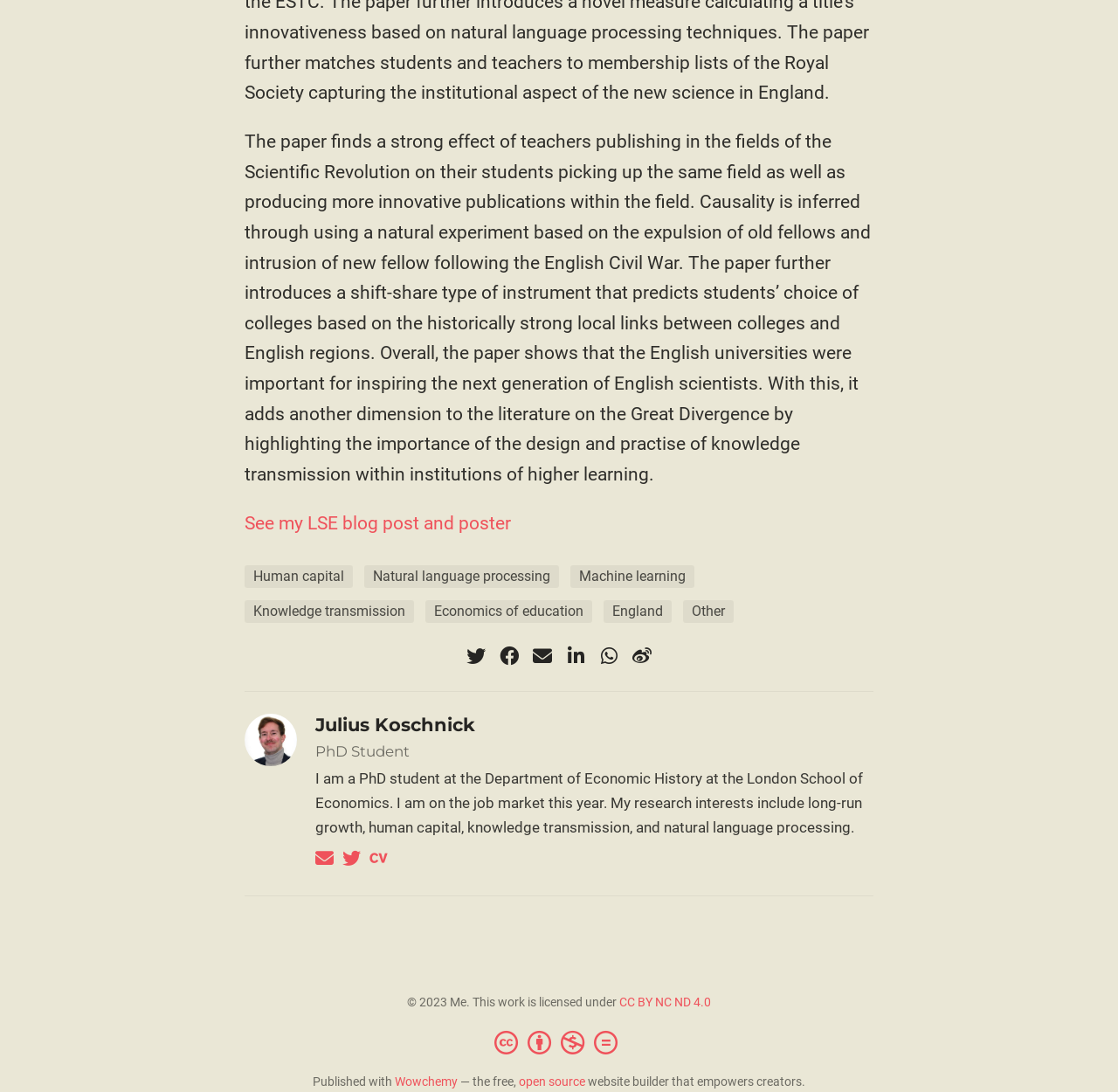Use a single word or phrase to answer this question: 
What is the name of the university where the PhD student is studying?

London School of Economics